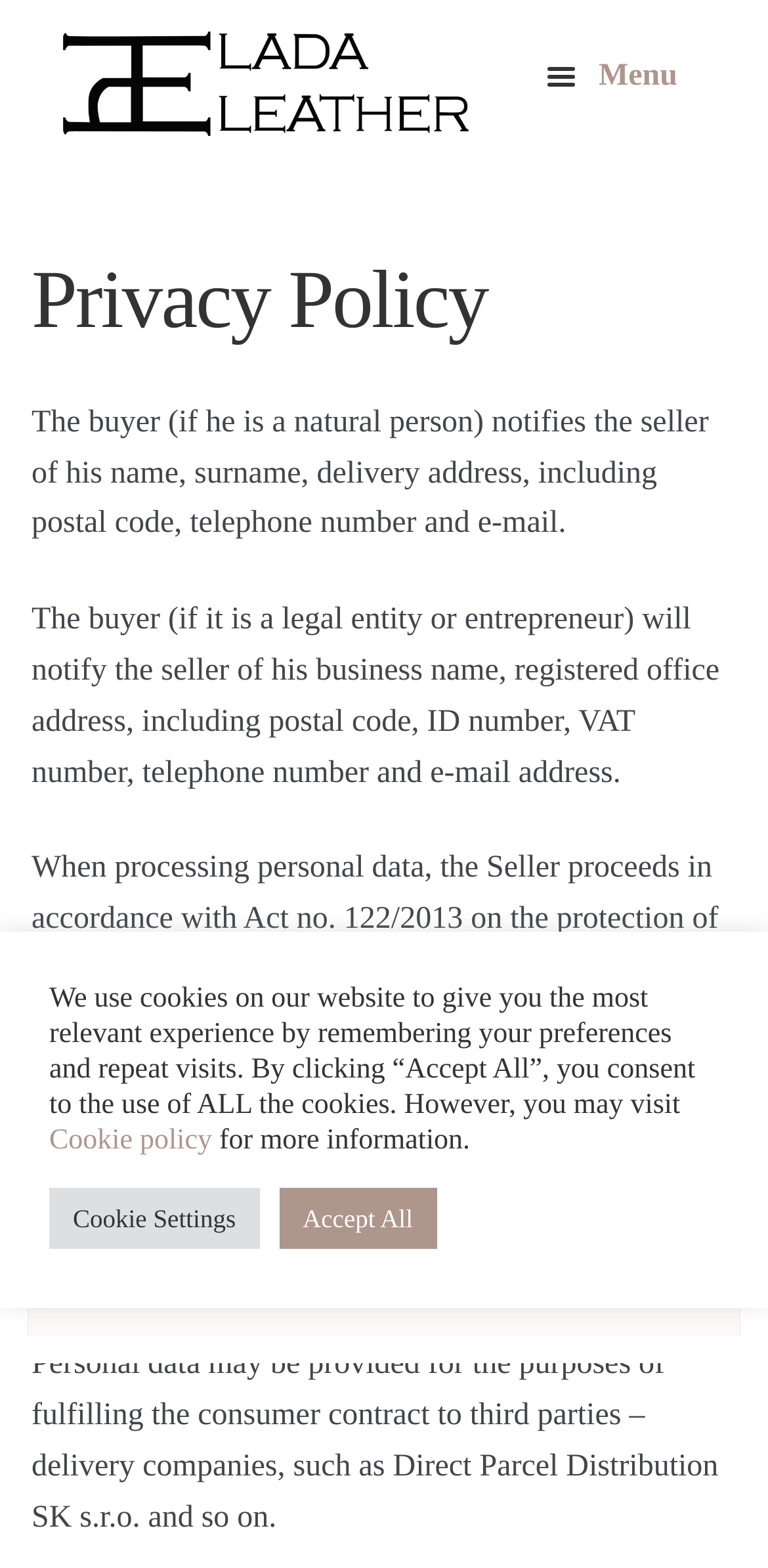Identify the bounding box coordinates for the element you need to click to achieve the following task: "Learn more about Exploring Satoshi Nakamoto’s Legacy". The coordinates must be four float values ranging from 0 to 1, formatted as [left, top, right, bottom].

None